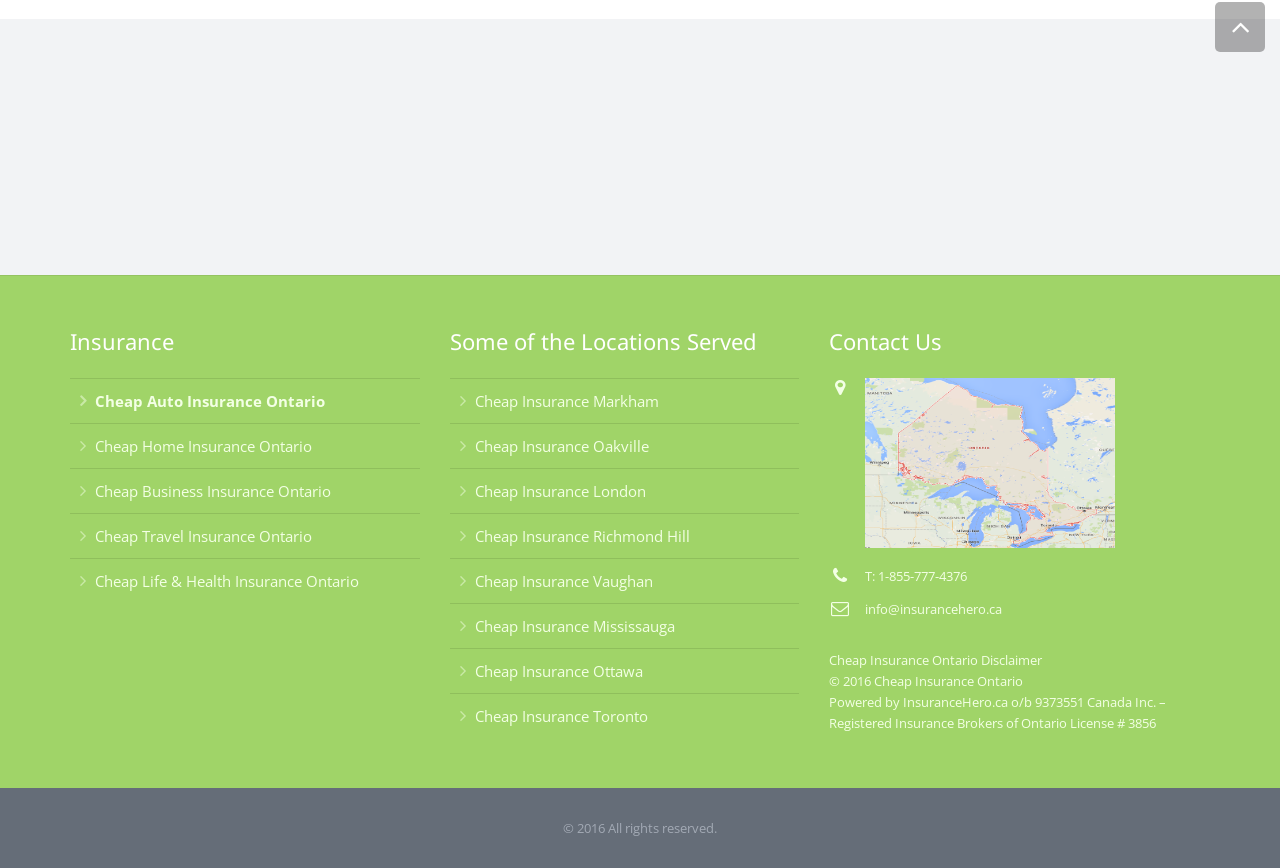Determine the bounding box coordinates of the section I need to click to execute the following instruction: "View cheap insurance options in Toronto". Provide the coordinates as four float numbers between 0 and 1, i.e., [left, top, right, bottom].

[0.351, 0.798, 0.624, 0.85]